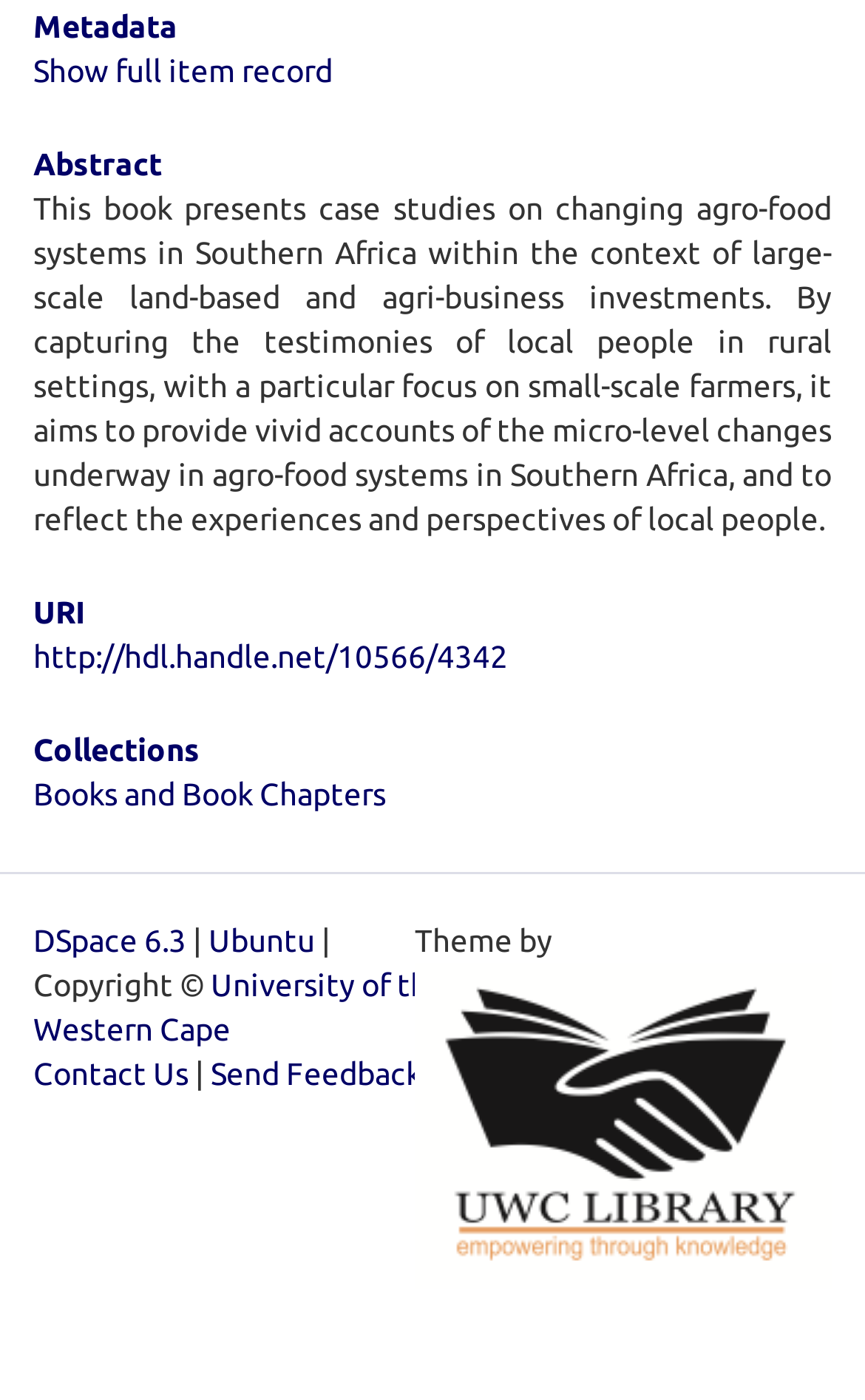What is the focus of the book?
Refer to the image and answer the question using a single word or phrase.

Small-scale farmers